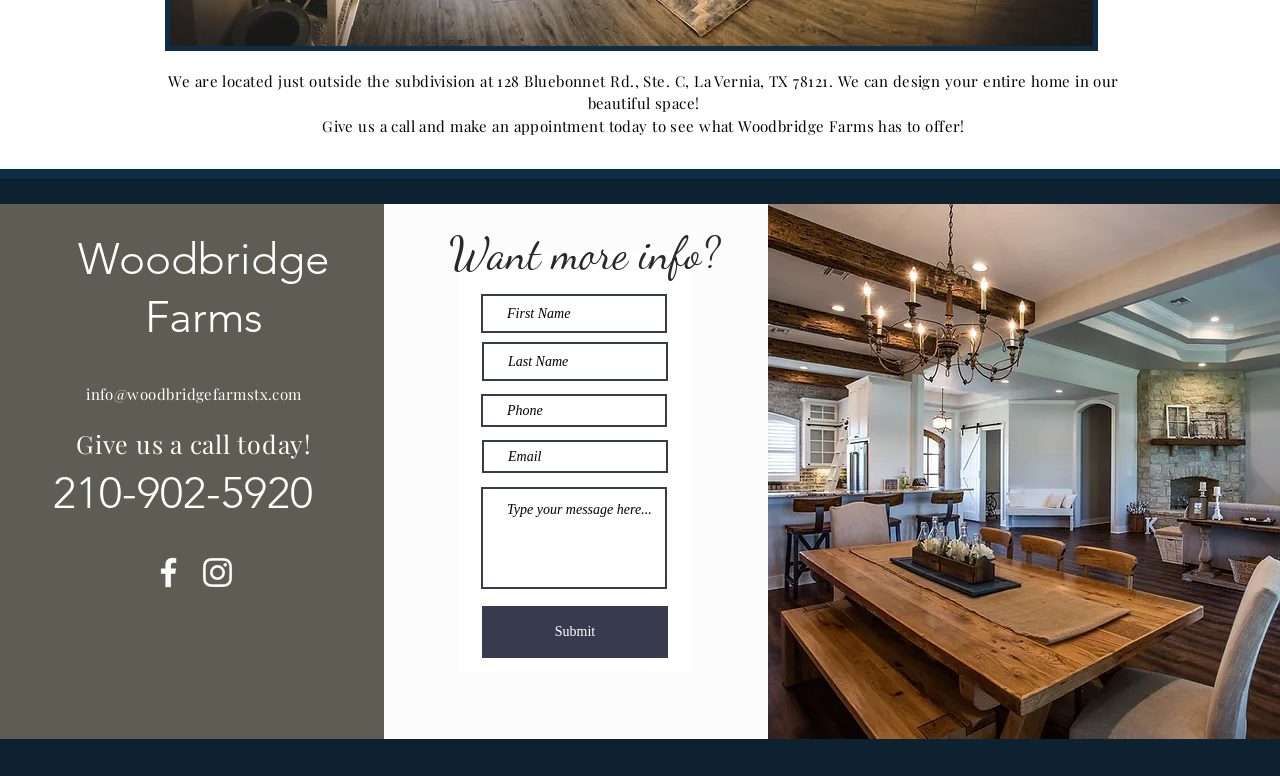Pinpoint the bounding box coordinates of the element to be clicked to execute the instruction: "Call the phone number".

[0.041, 0.597, 0.286, 0.672]